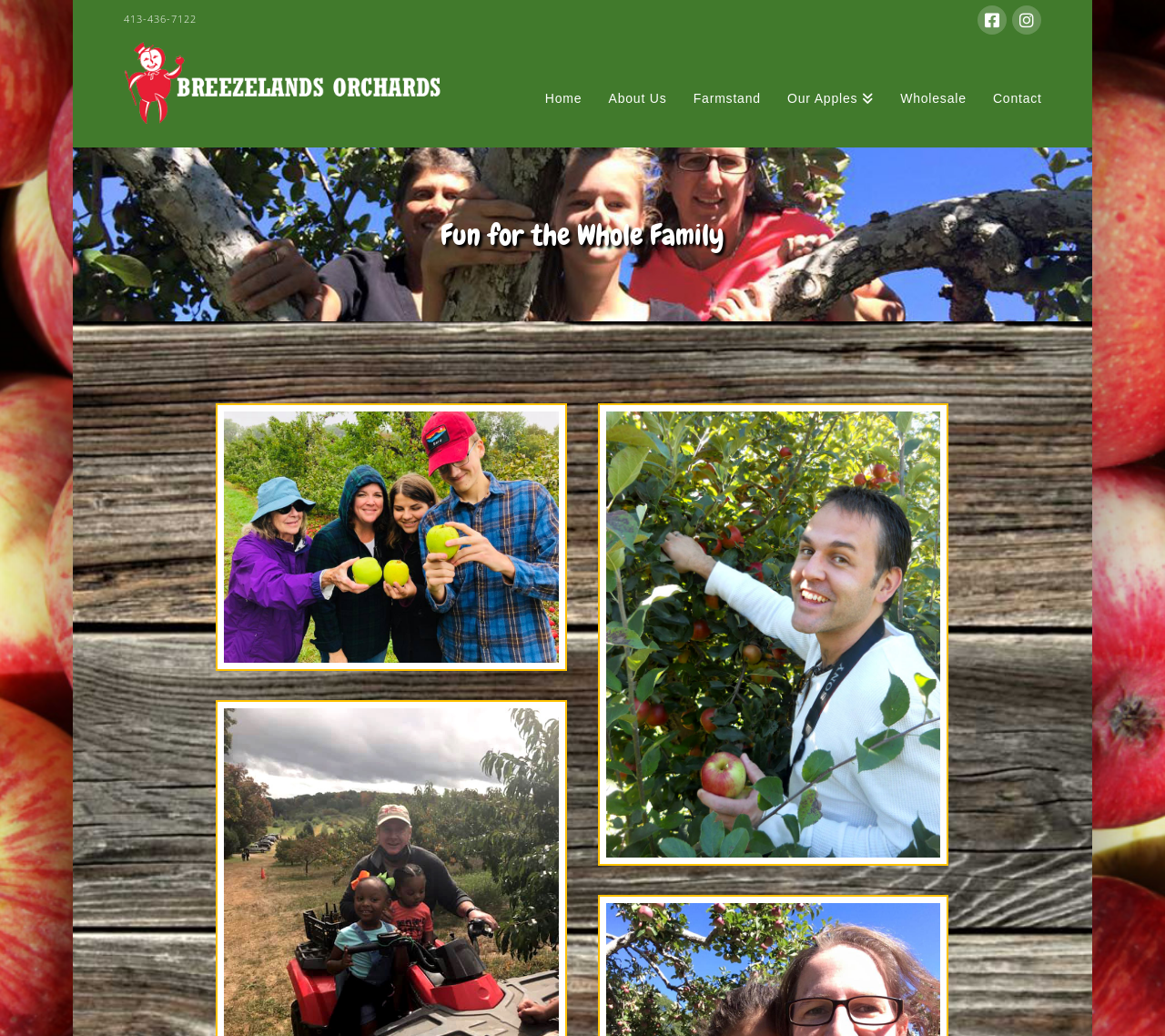How many images are below the heading 'Fun for the Whole Family'?
Give a single word or phrase as your answer by examining the image.

2